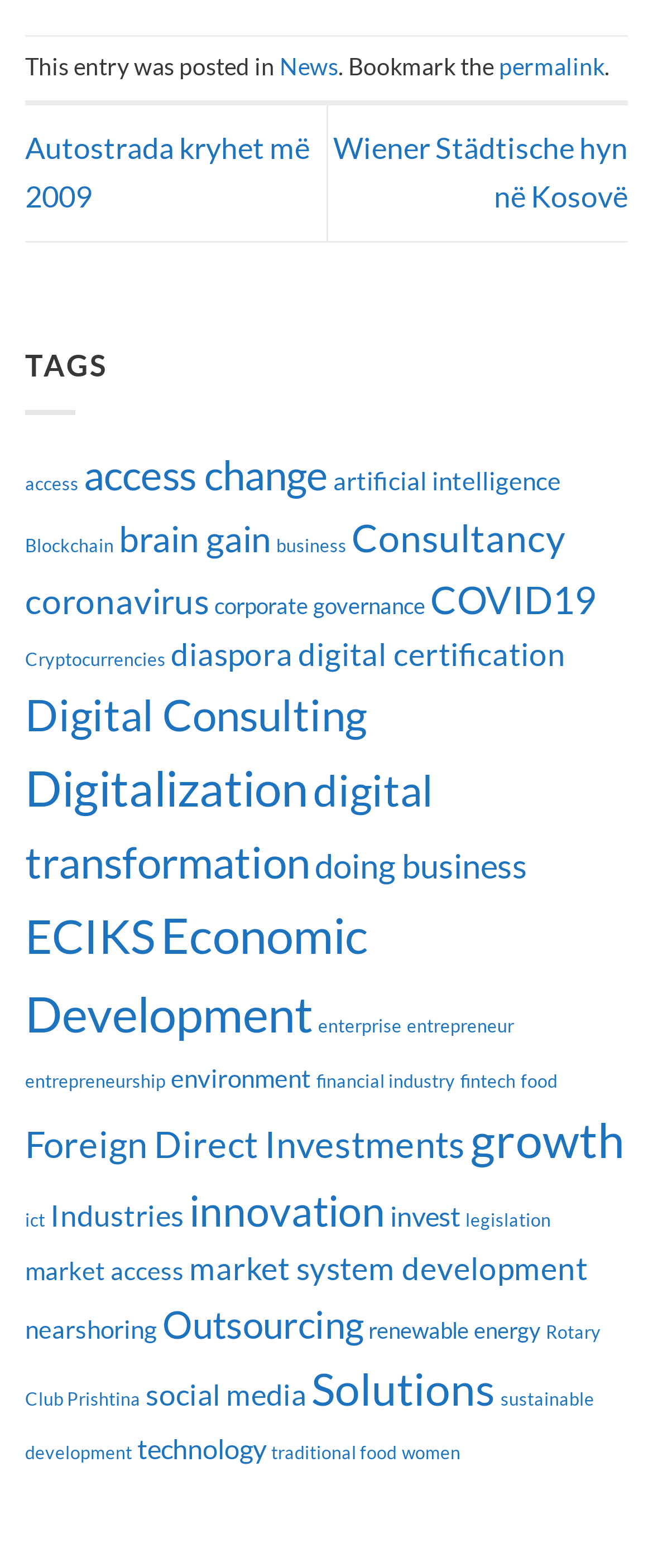Given the webpage screenshot, identify the bounding box of the UI element that matches this description: "market system development".

[0.29, 0.797, 0.9, 0.821]